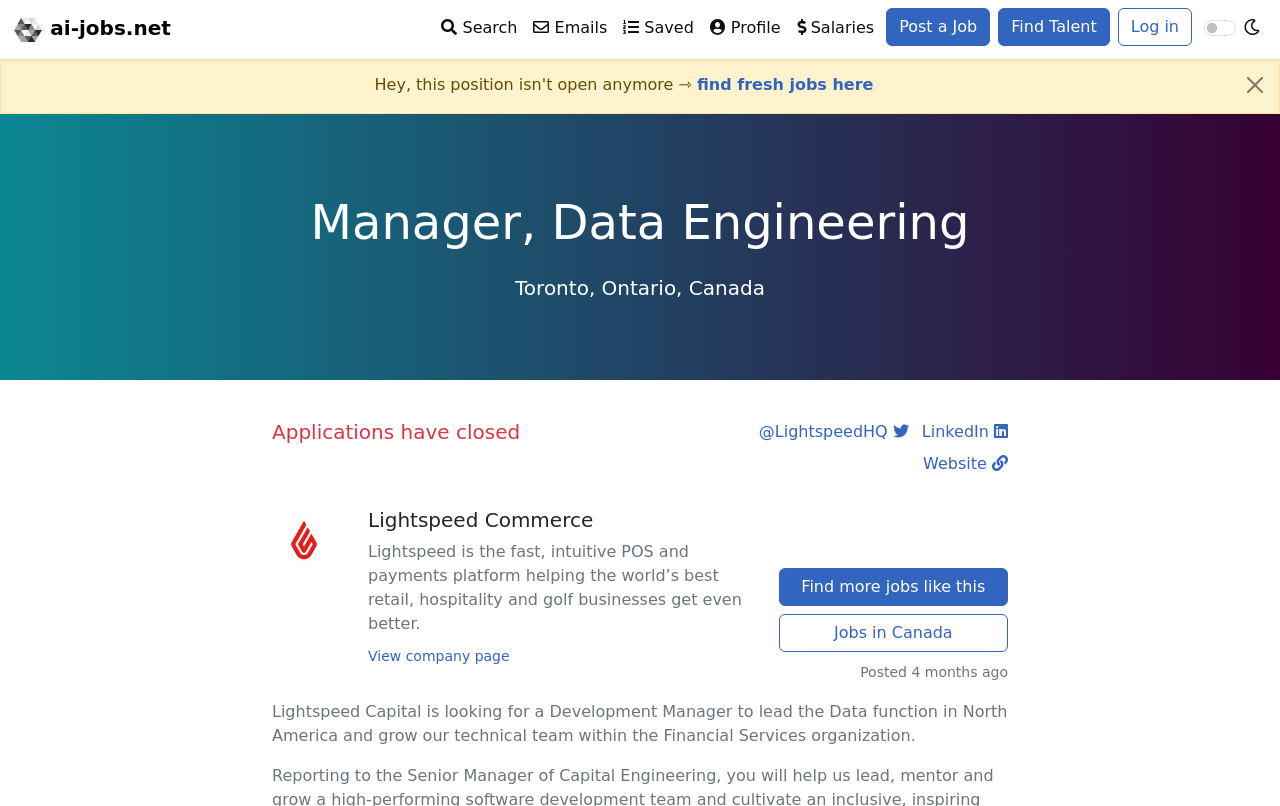Please identify the bounding box coordinates of the clickable region that I should interact with to perform the following instruction: "Toggle theme". The coordinates should be expressed as four float numbers between 0 and 1, i.e., [left, top, right, bottom].

[0.941, 0.025, 0.966, 0.045]